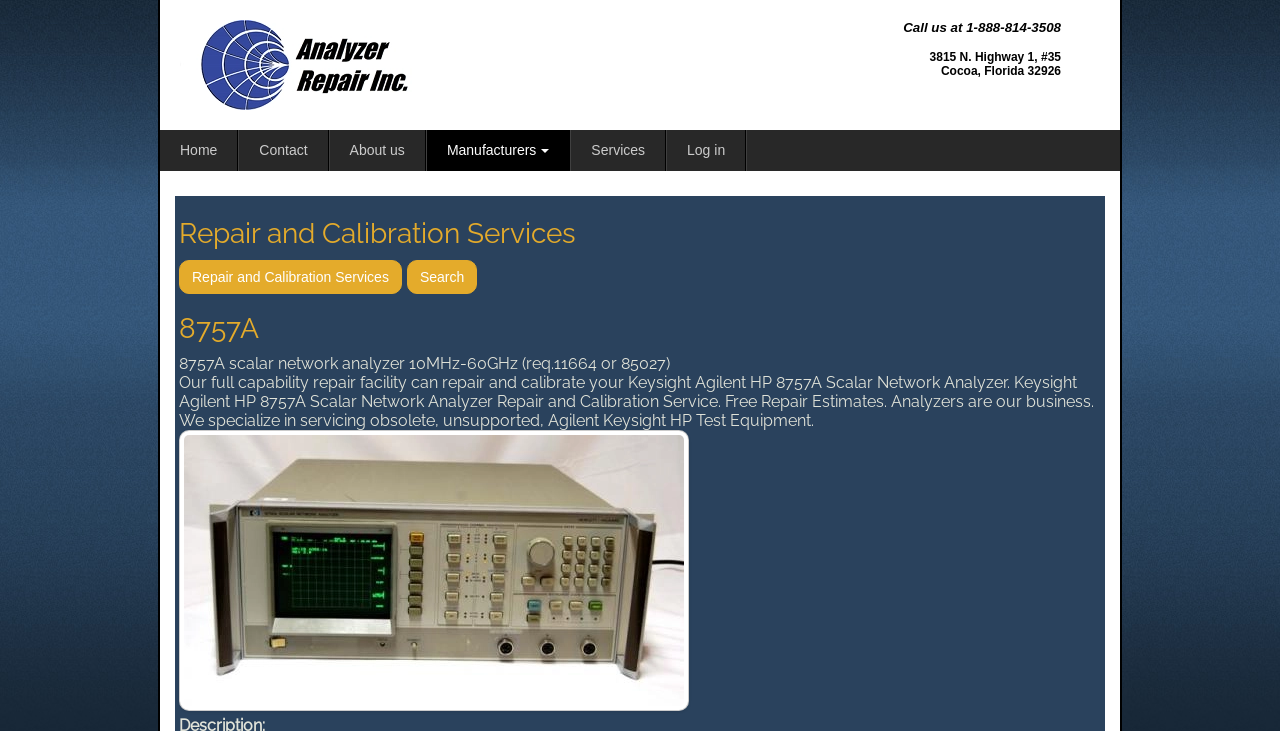Locate the bounding box coordinates of the element I should click to achieve the following instruction: "learn about stem cell research oversight".

None